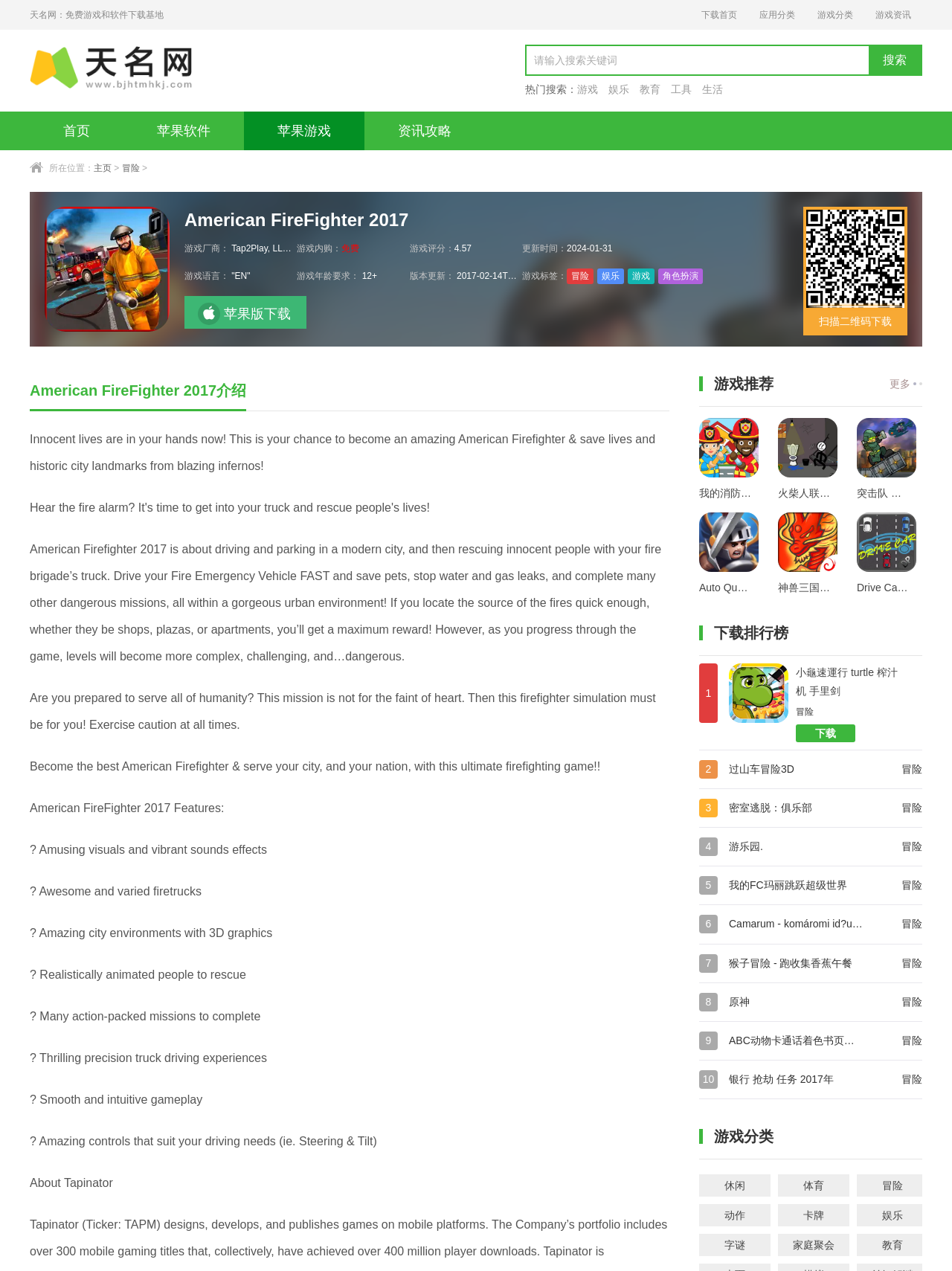Please locate the bounding box coordinates of the element that should be clicked to complete the given instruction: "browse game categories".

[0.79, 0.008, 0.843, 0.016]